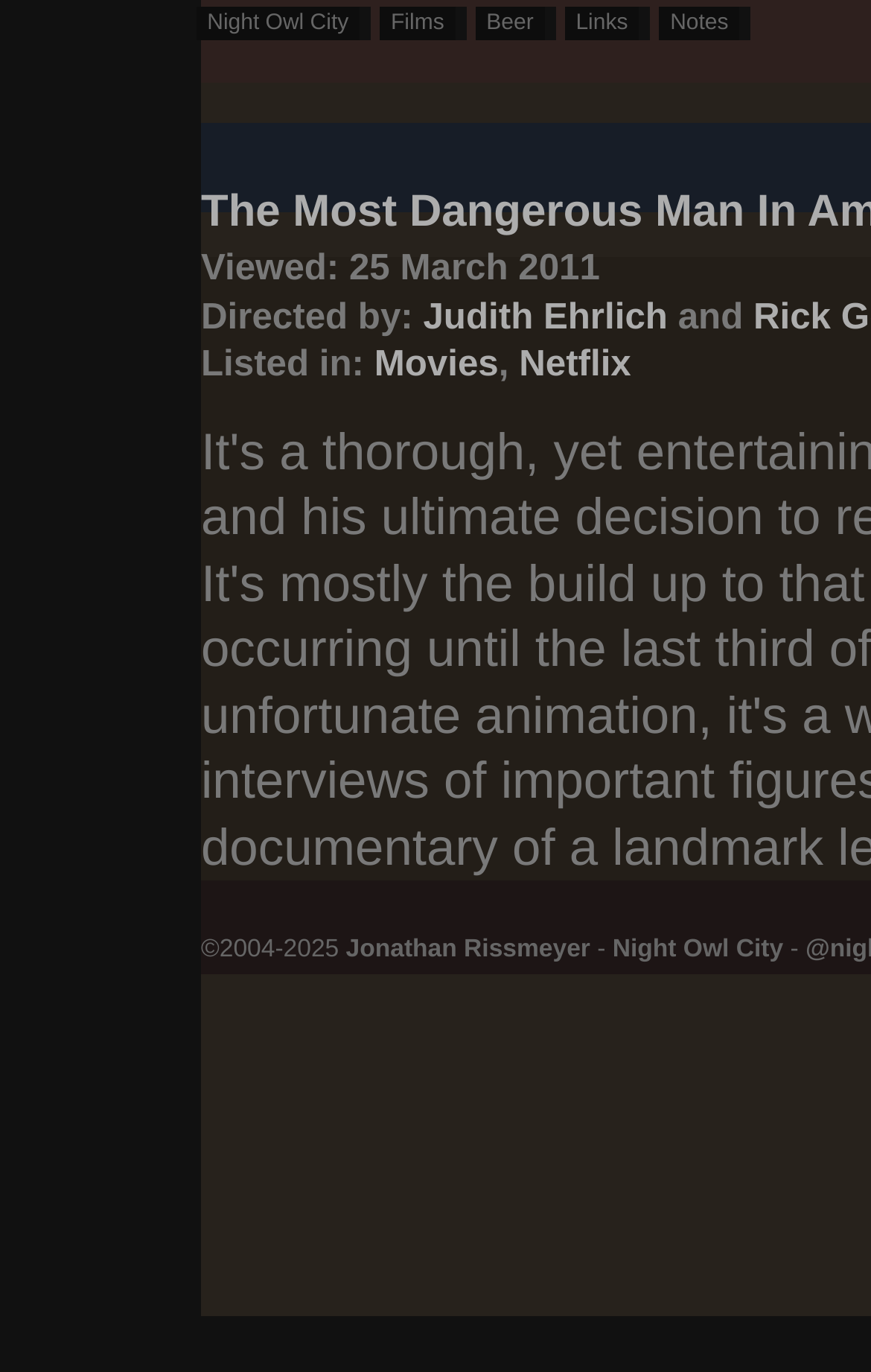What is the first link on the top navigation bar?
Please look at the screenshot and answer using one word or phrase.

Night Owl City